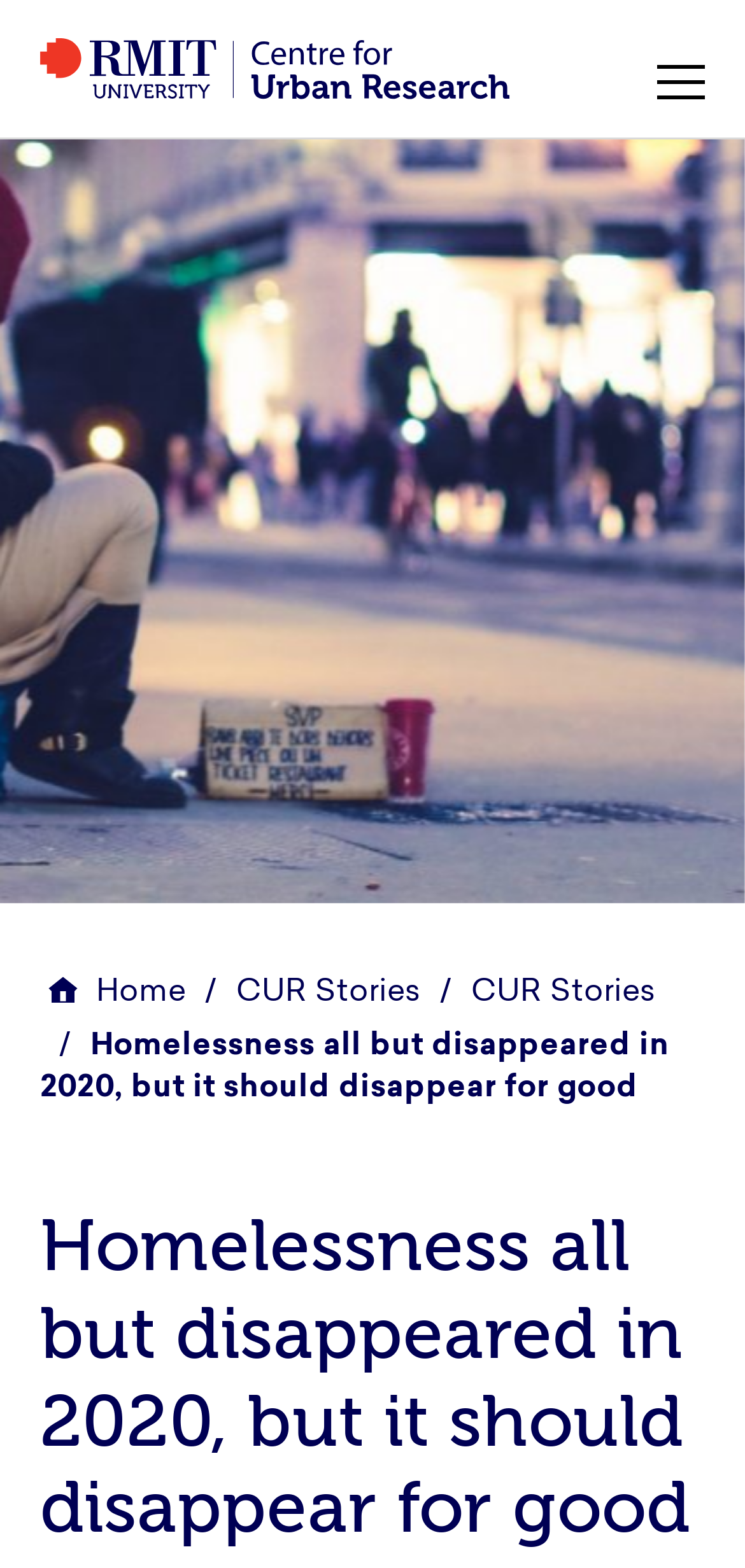Offer a meticulous caption that includes all visible features of the webpage.

The webpage appears to be an article or blog post from the RMIT University Centre for Urban Research, as indicated by the top-left link. The main title of the article, "Homelessness all but disappeared in 2020, but it should disappear for good", is prominently displayed near the top of the page, both as a link and as a heading.

At the top of the page, there is a navigation menu with several links, including "Home" and "CUR Stories", which are positioned side by side, with a slash separator in between. There is another instance of the "CUR Stories" link further to the right.

The main content of the article is likely located below the title, although the exact details are not specified in the accessibility tree. There are no images mentioned in the accessibility tree, but it's possible that they may be present in the article content. Overall, the webpage appears to be a straightforward presentation of an article or blog post, with a clear title and navigation menu.